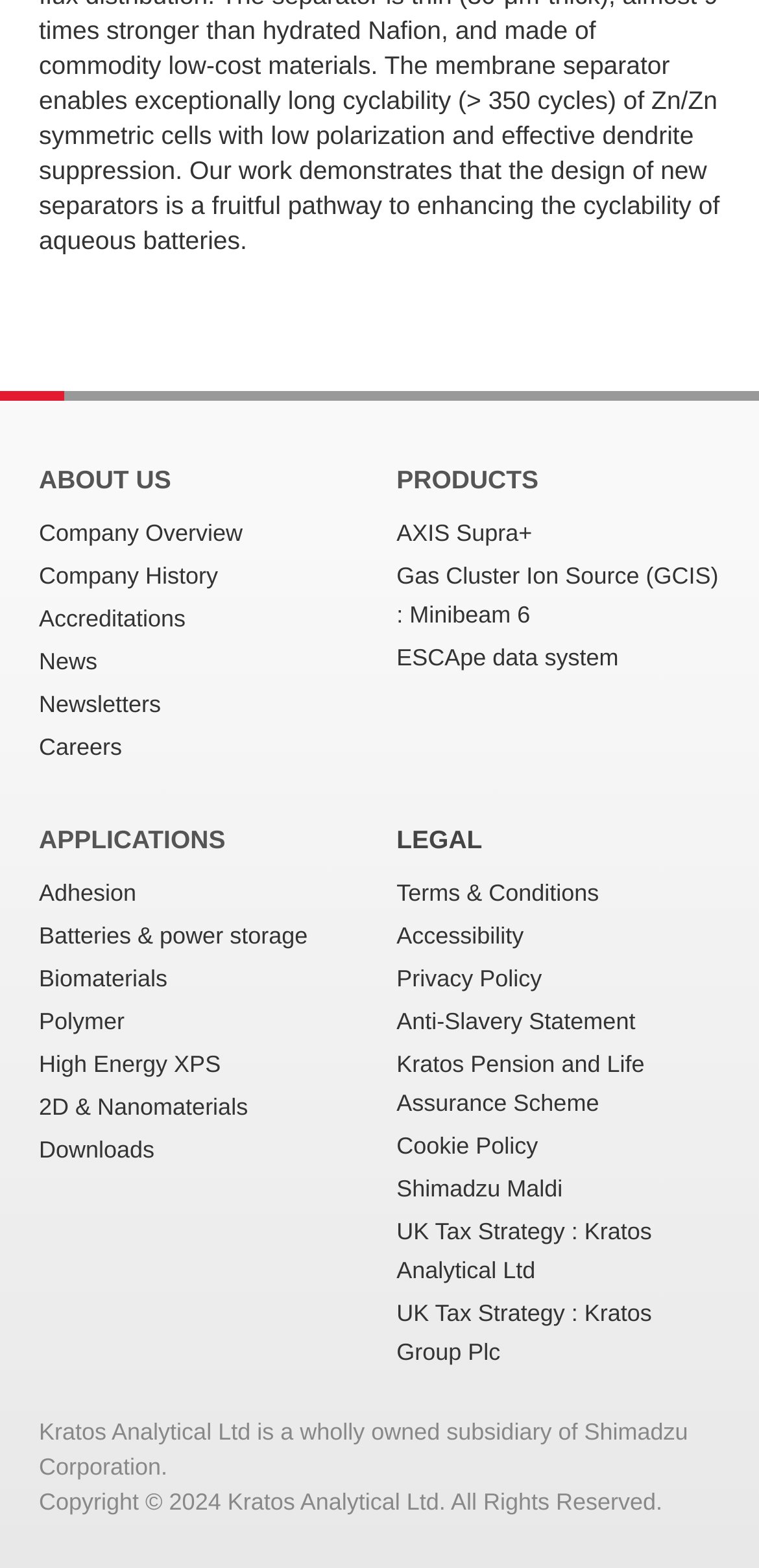What is the name of the parent company of Kratos Analytical Ltd?
Please answer the question with as much detail and depth as you can.

I found the name of the parent company 'Shimadzu Corporation' mentioned in the static text at the bottom of the webpage, which states 'Kratos Analytical Ltd is a wholly owned subsidiary of Shimadzu Corporation.'